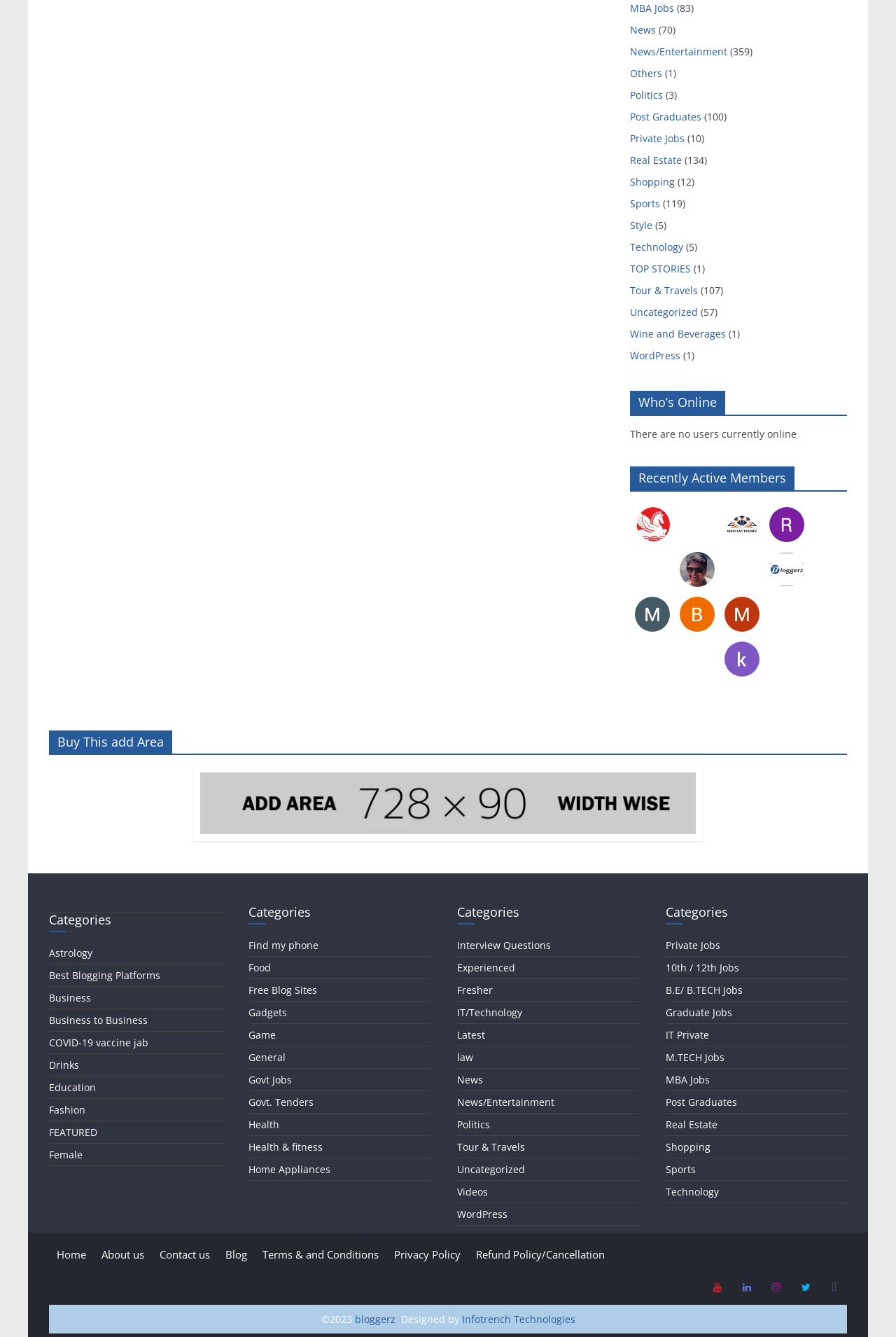How many links are there under the 'News' category?
Please respond to the question thoroughly and include all relevant details.

I found the 'News' category and counted the number of links under it, which is 5.